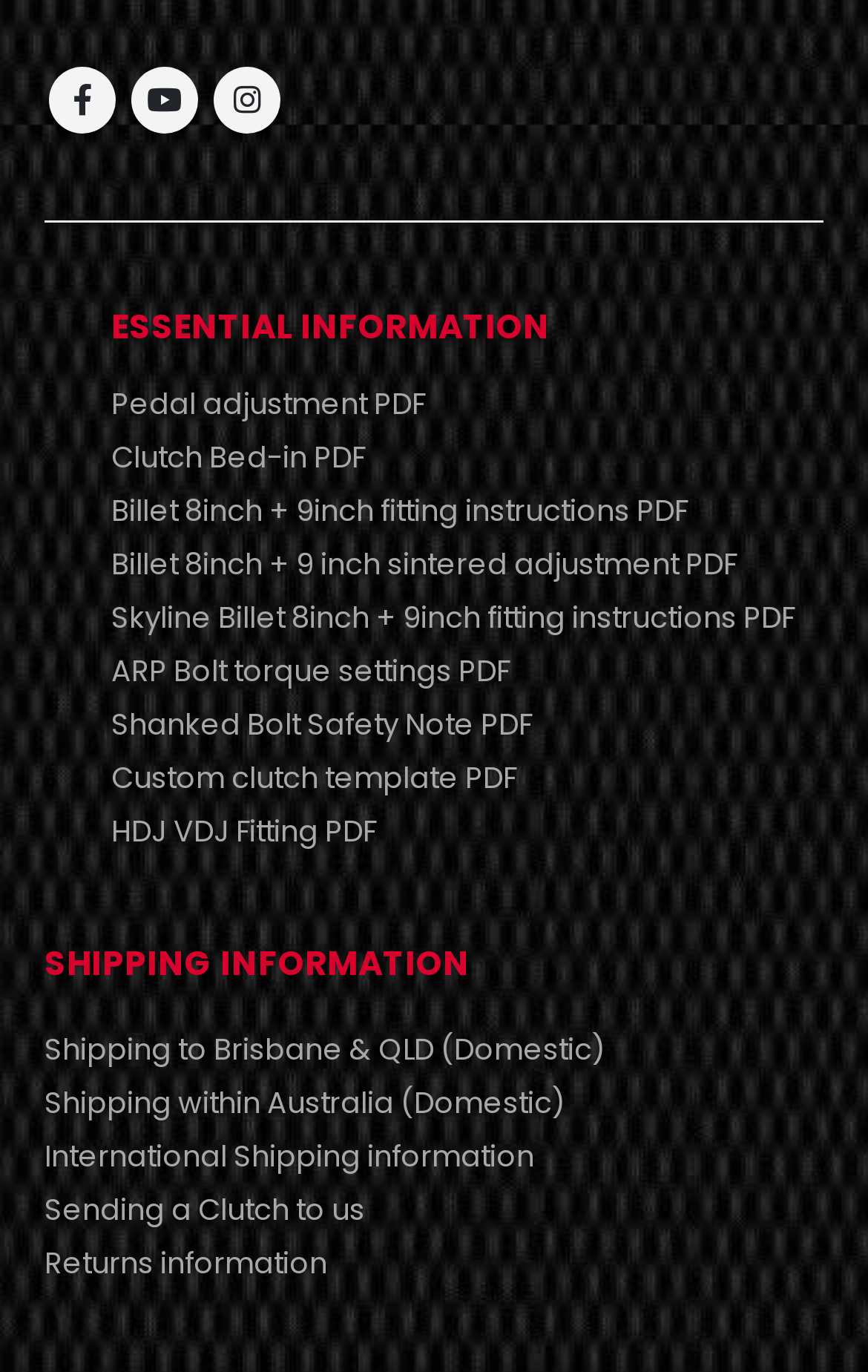Could you find the bounding box coordinates of the clickable area to complete this instruction: "Read ARP Bolt torque settings PDF"?

[0.128, 0.474, 0.587, 0.505]